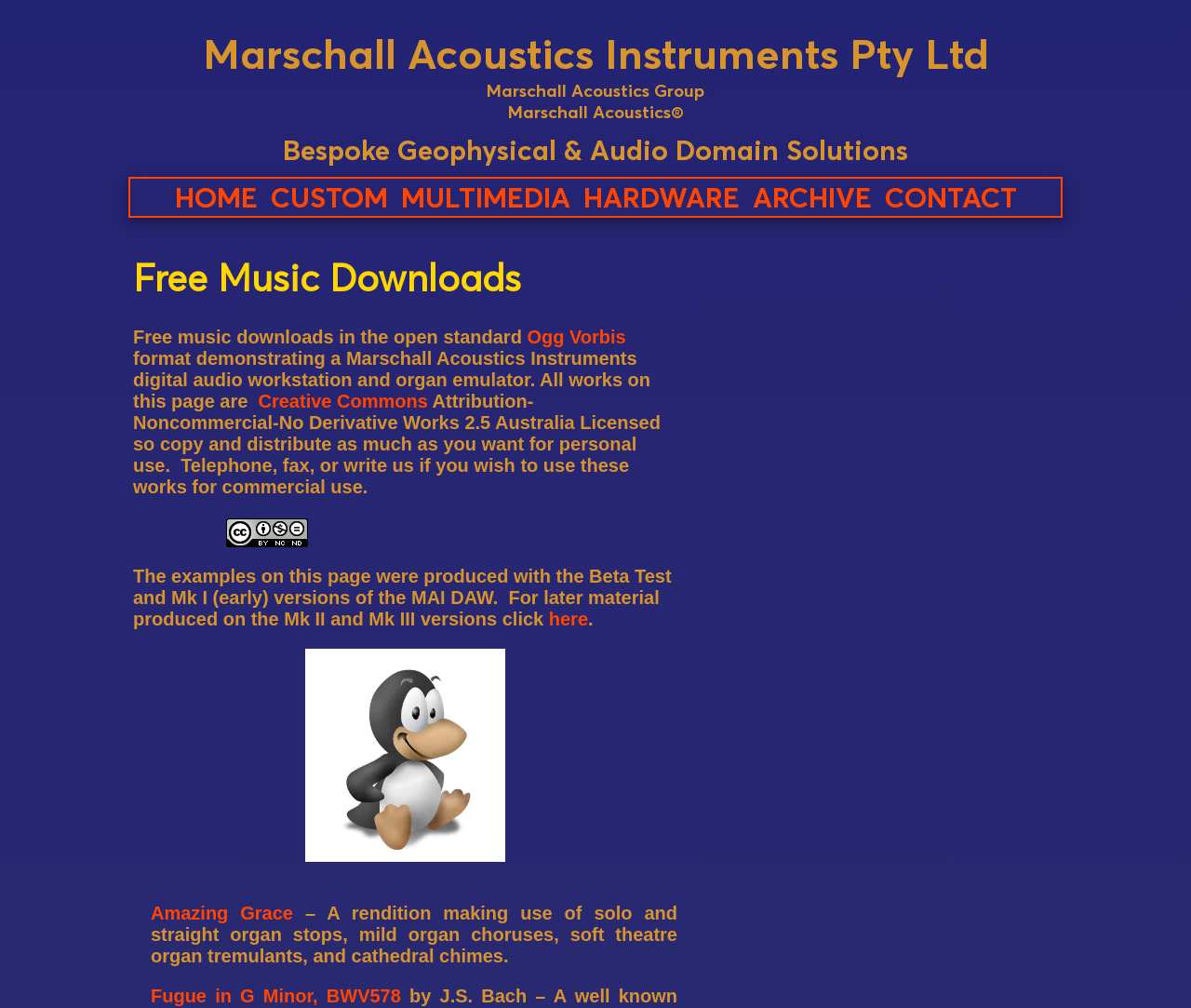What is the license type of the works on this page?
Look at the image and answer the question using a single word or phrase.

Creative Commons Attribution-Noncommercial-No Derivative Works 2.5 Australia Licensed